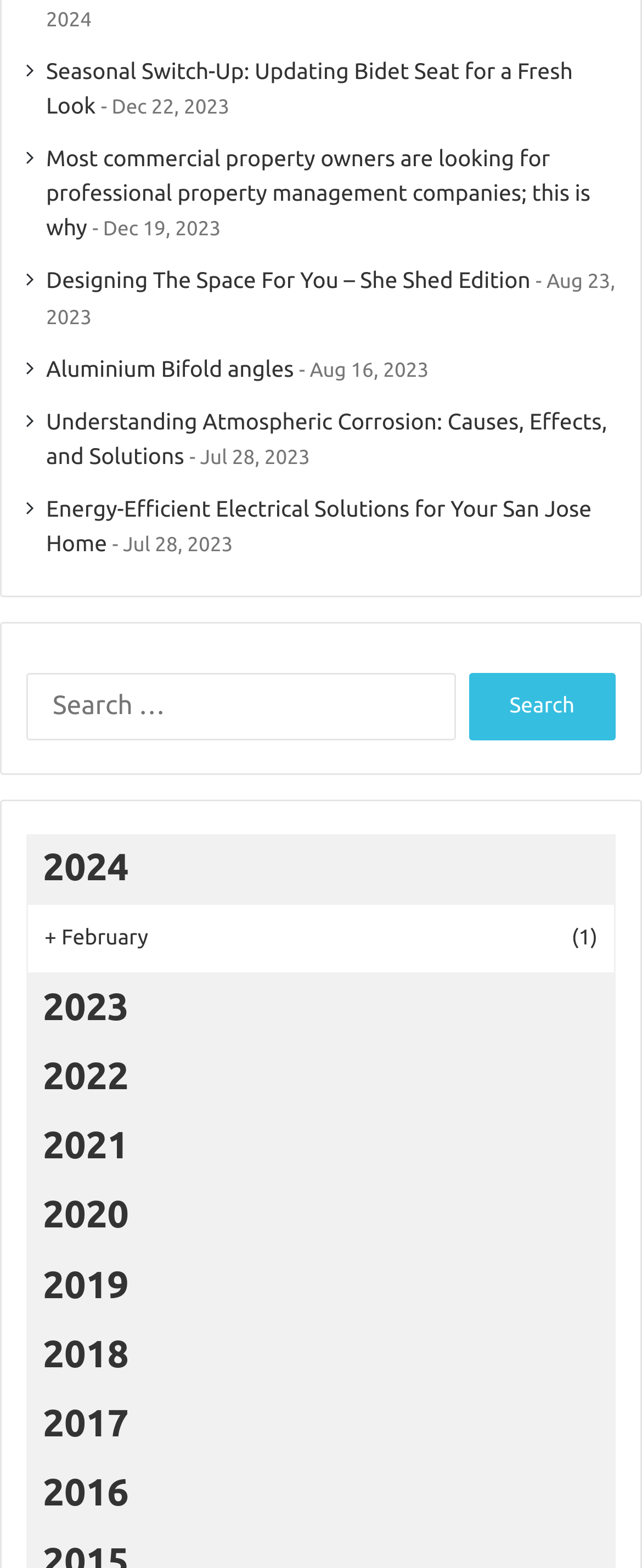Answer the question using only one word or a concise phrase: What is the format of the article links on the webpage?

Title with date